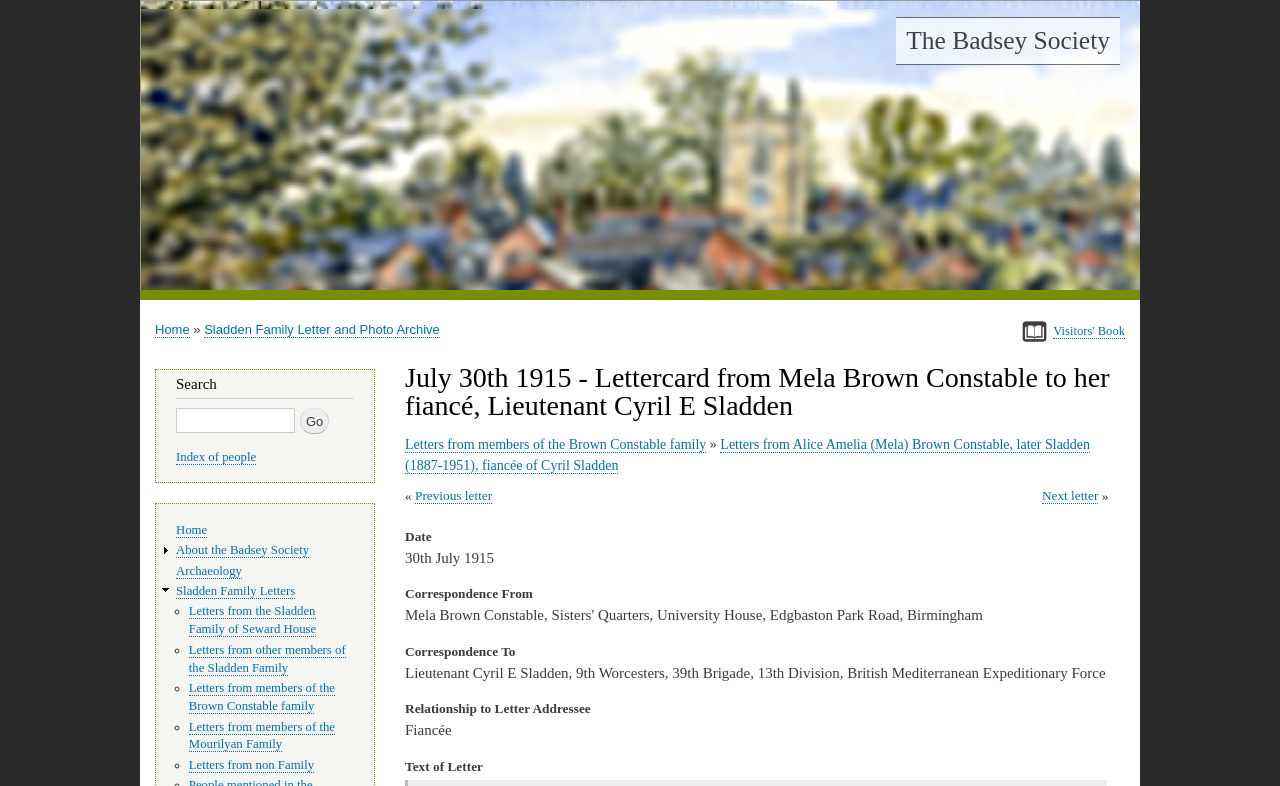Please identify the bounding box coordinates of the clickable area that will fulfill the following instruction: "Search for something". The coordinates should be in the format of four float numbers between 0 and 1, i.e., [left, top, right, bottom].

[0.138, 0.52, 0.23, 0.551]